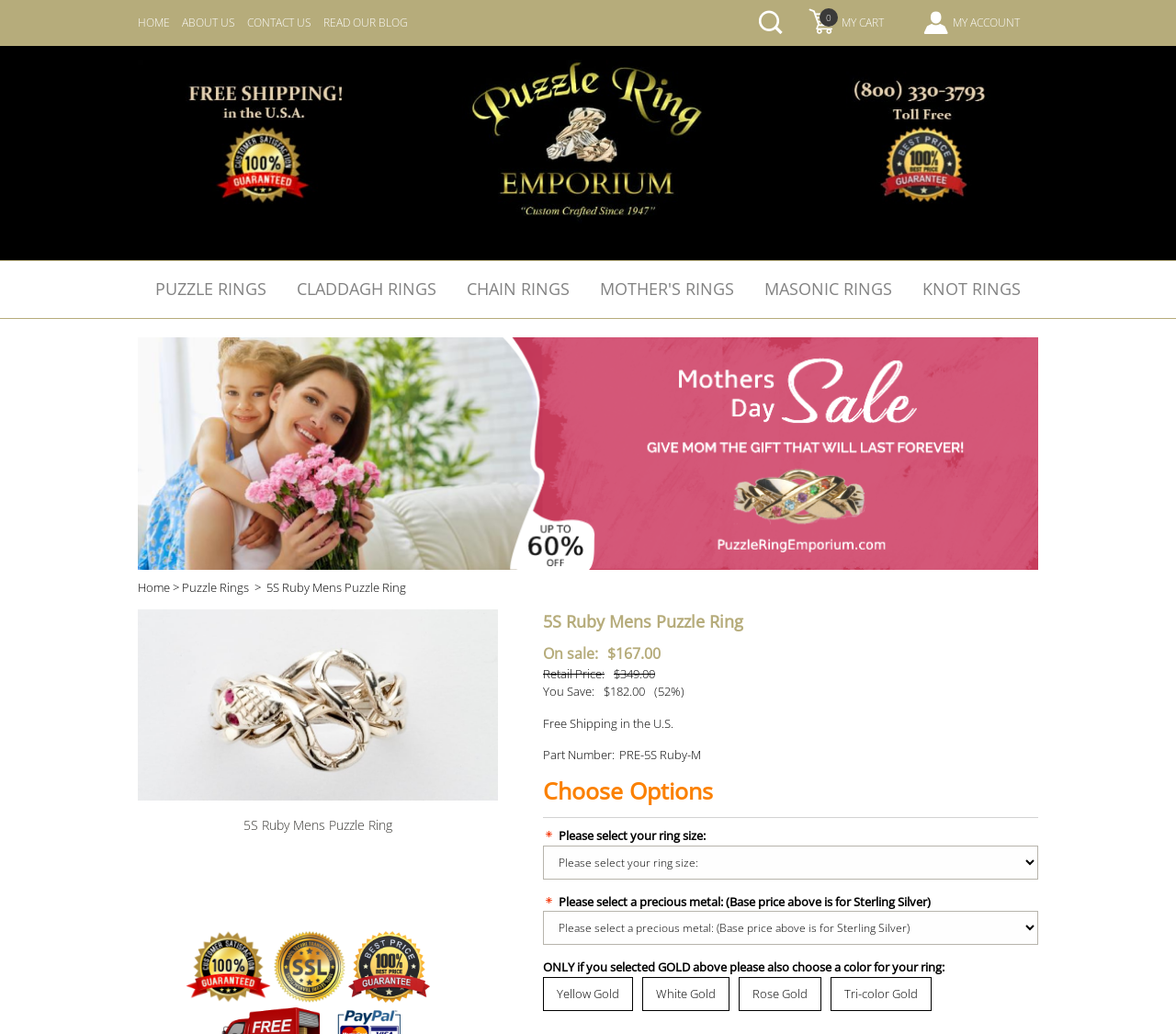Please find the bounding box coordinates of the clickable region needed to complete the following instruction: "Select a ring size from the dropdown menu". The bounding box coordinates must consist of four float numbers between 0 and 1, i.e., [left, top, right, bottom].

[0.462, 0.817, 0.883, 0.85]